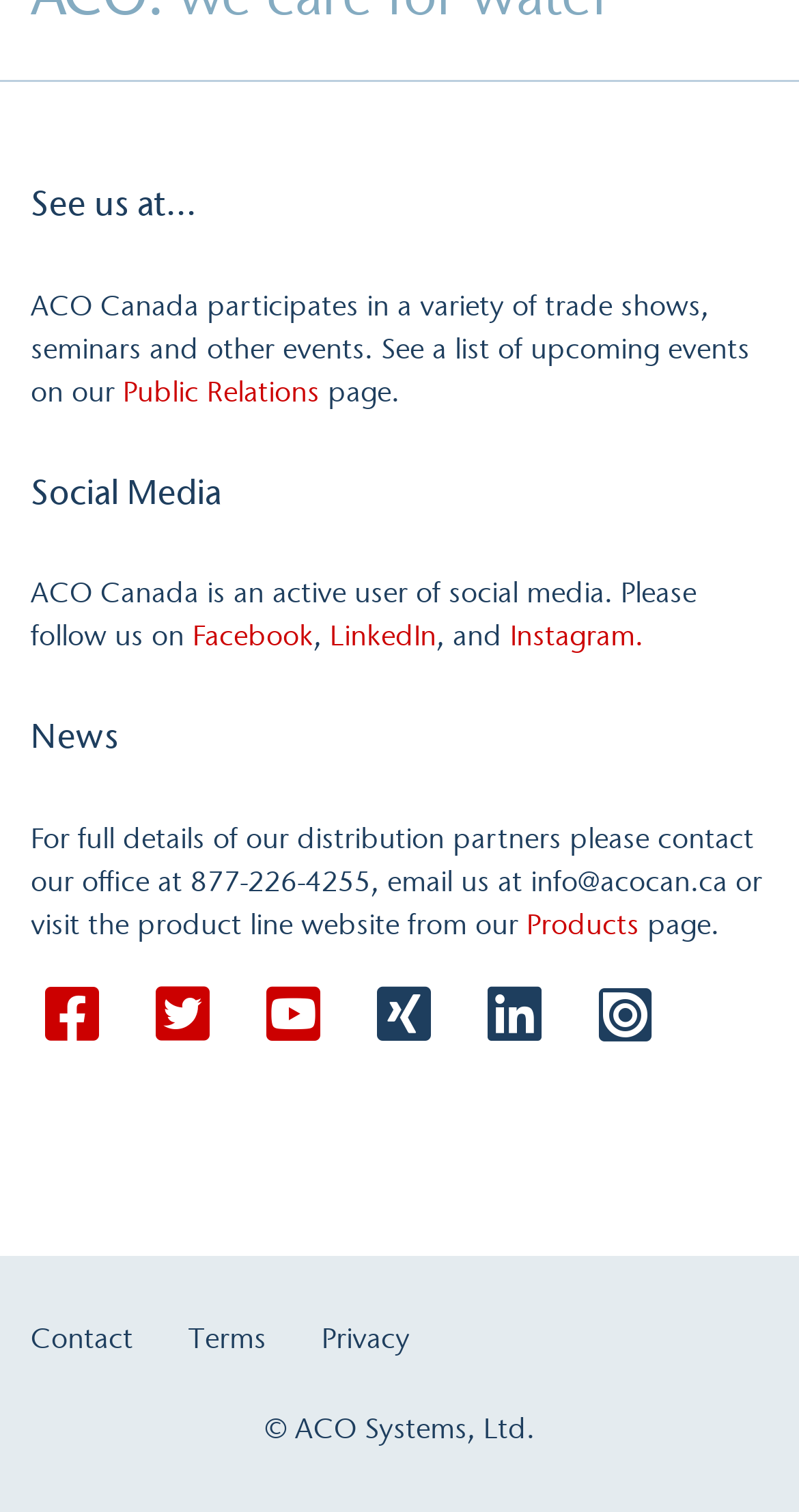Show the bounding box coordinates of the region that should be clicked to follow the instruction: "Follow on Facebook."

[0.241, 0.409, 0.392, 0.433]